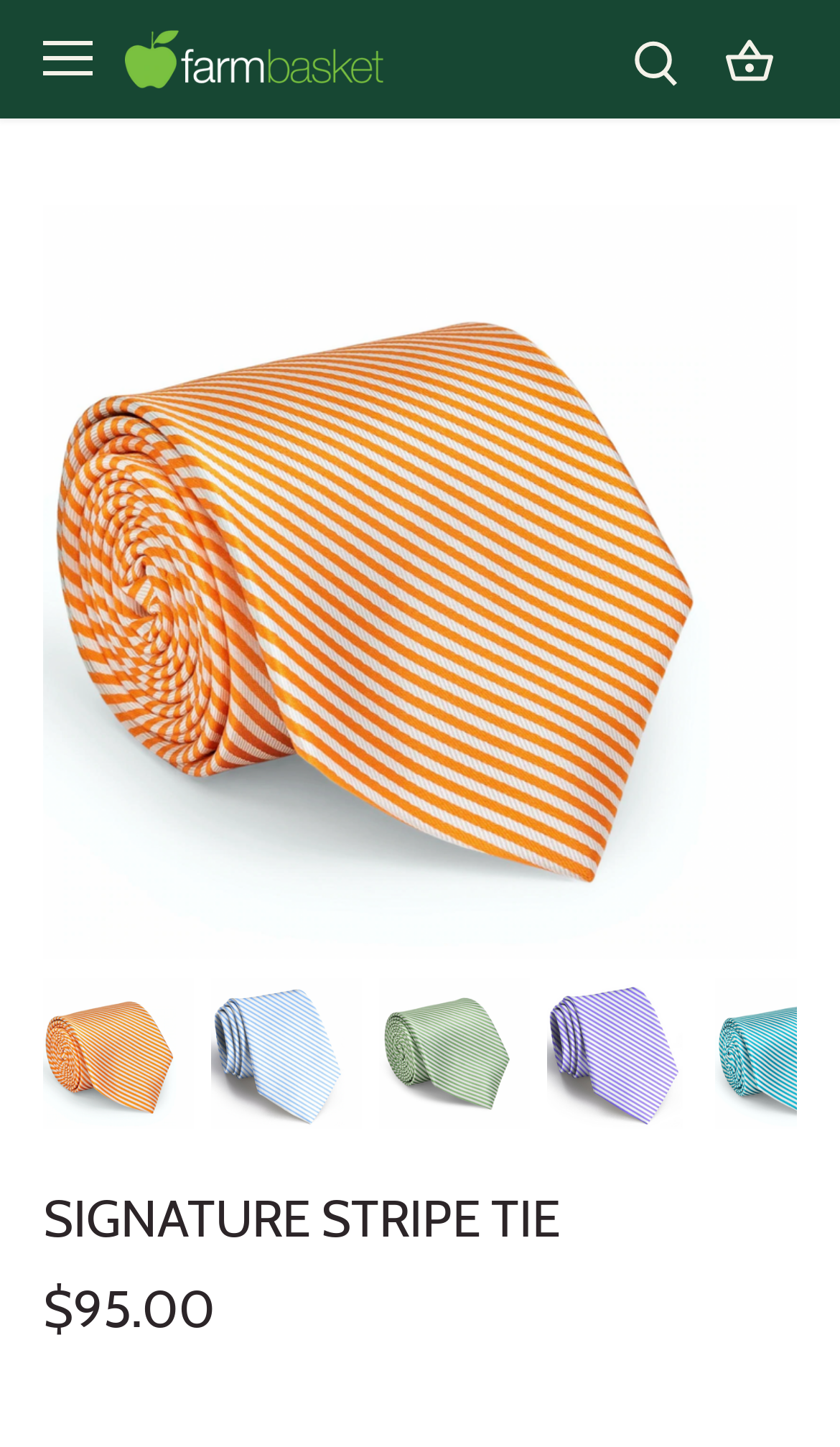Please identify and generate the text content of the webpage's main heading.

SIGNATURE STRIPE TIE